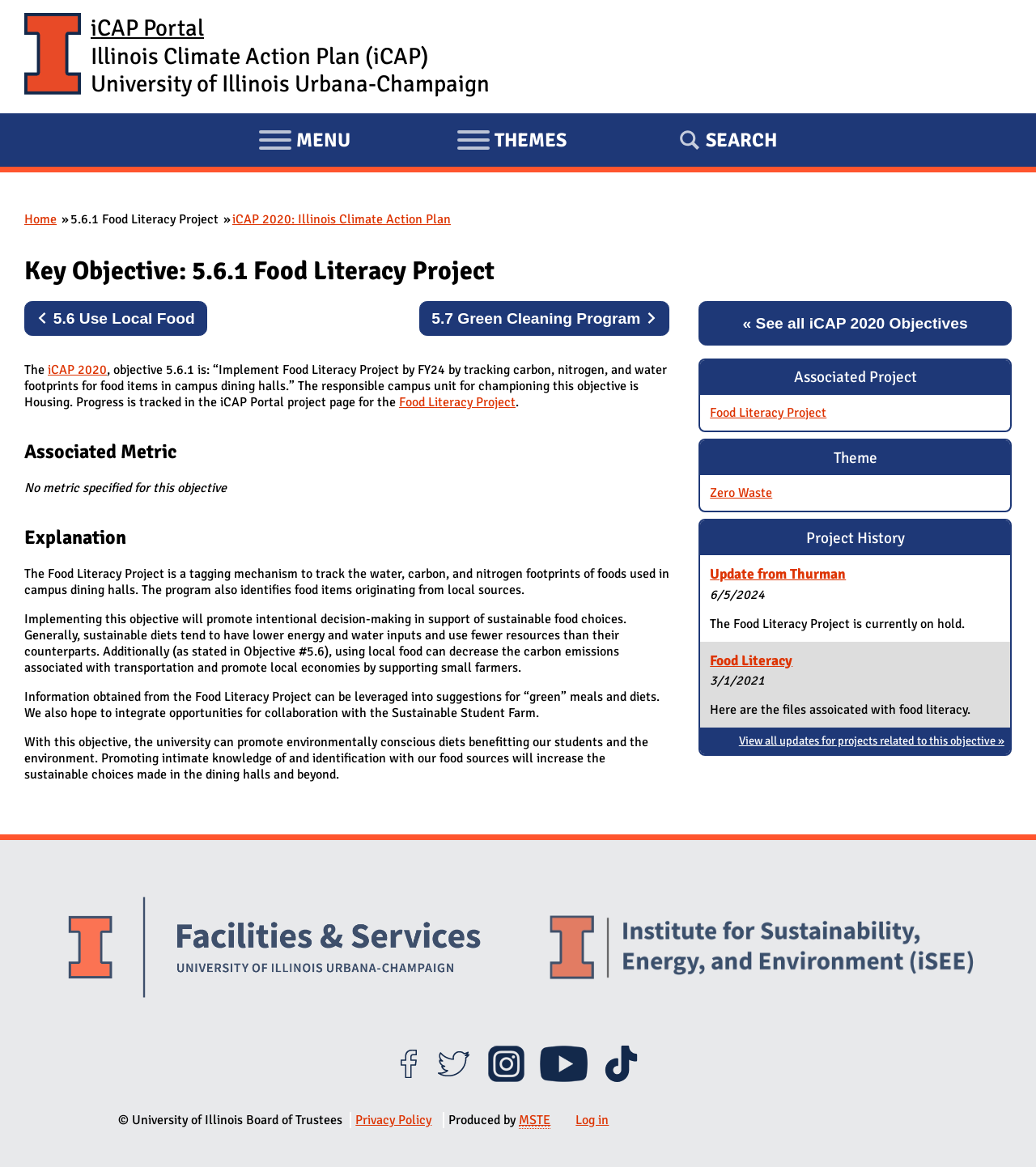Determine the bounding box coordinates for the clickable element to execute this instruction: "View the 'Food Literacy Project' details". Provide the coordinates as four float numbers between 0 and 1, i.e., [left, top, right, bottom].

[0.685, 0.347, 0.798, 0.361]